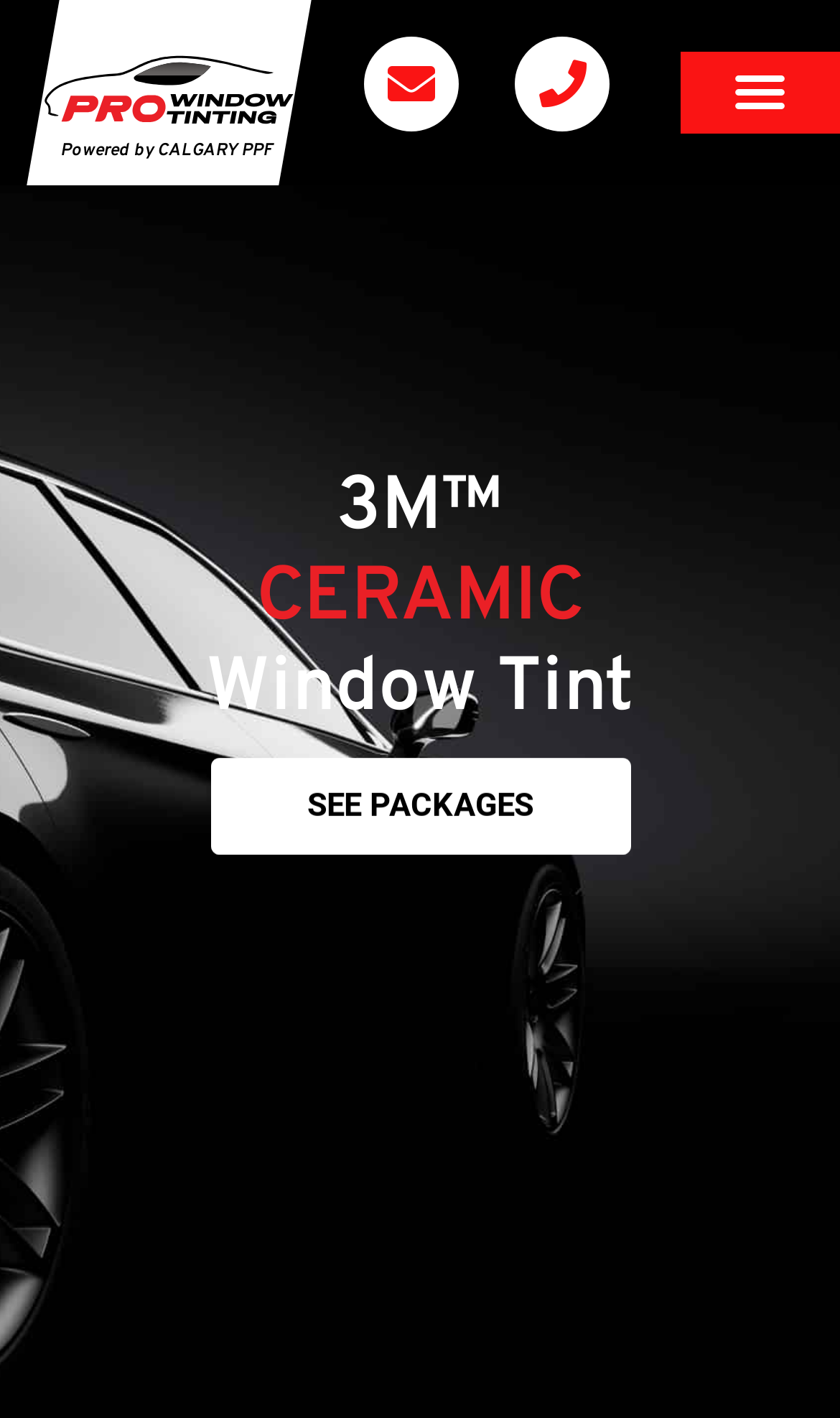Give a comprehensive overview of the webpage, including key elements.

The webpage is about ceramic window tinting in Calgary, specifically highlighting 3M premium options. At the top left, there is a link and an image with the text "best window tinting calgary". 

Below this, there are three links positioned horizontally, with the first one starting from the middle of the page and the third one ending at the right edge of the page. 

On the top right, there is a button labeled "Menu Toggle" which is not expanded. 

The main content of the page is headed by a title "3M™ CERAMIC Window Tint" that spans almost the entire width of the page. 

Under this title, there is a call-to-action link "SEE PACKAGES" positioned roughly in the middle of the page.